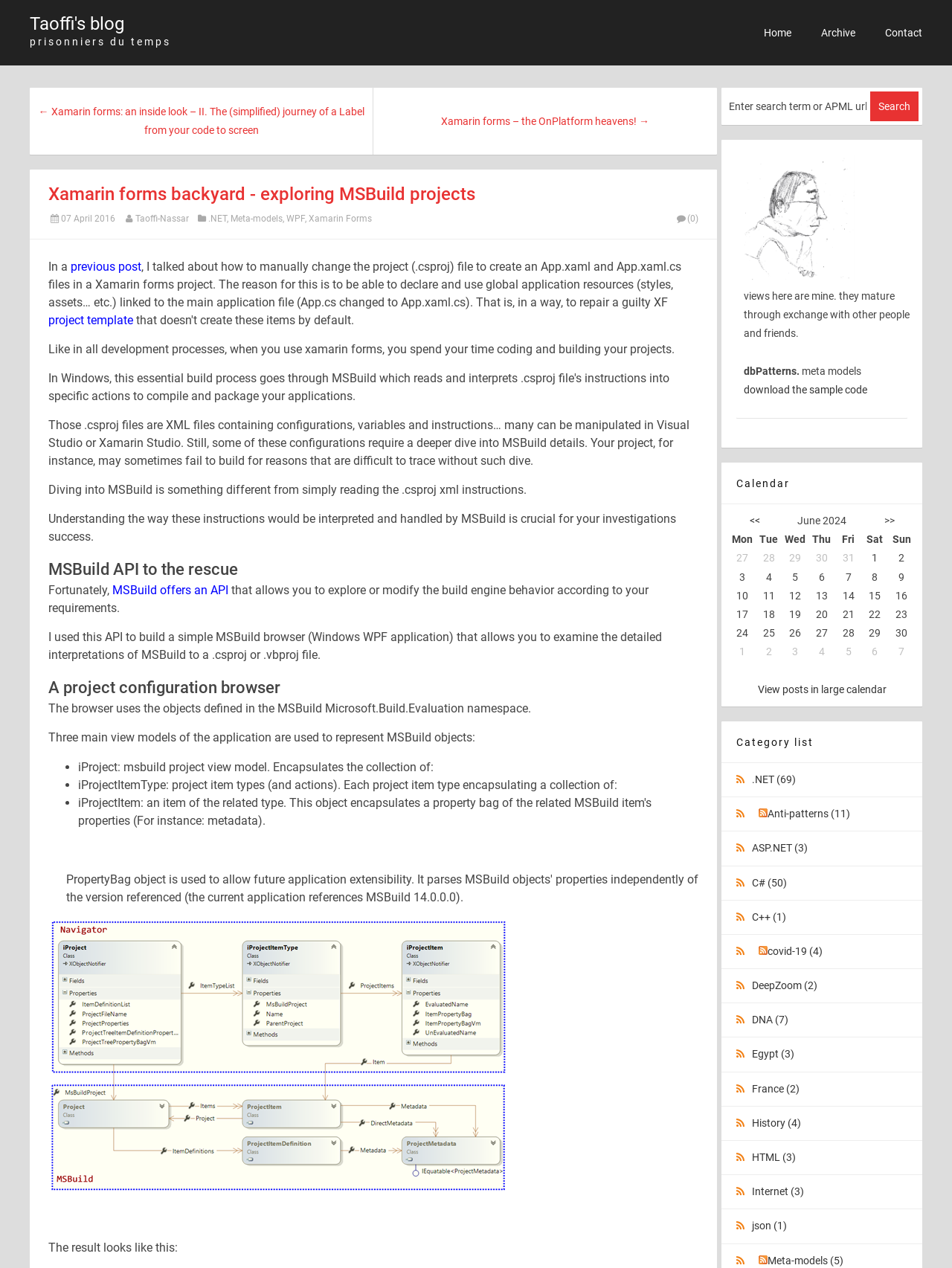Analyze the image and deliver a detailed answer to the question: What is the topic of the blog post?

The heading 'Xamarin forms backyard - exploring MSBuild projects' suggests that the topic of the blog post is exploring MSBuild projects in the context of Xamarin forms.